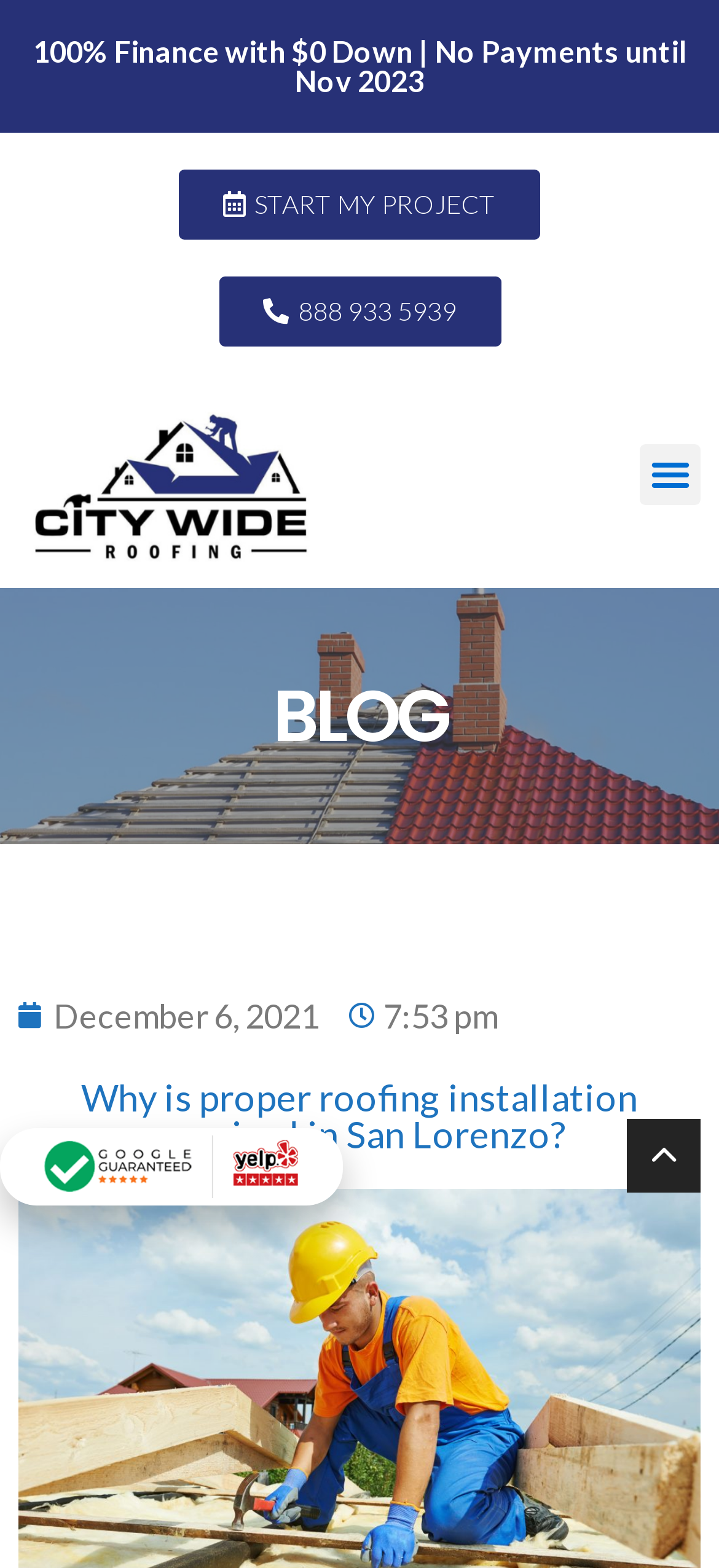Describe every aspect of the webpage in a detailed manner.

The webpage appears to be a blog or article page from Citywide Roofing and Remodeling, with a focus on the importance of proper roofing installation in San Lorenzo. 

At the top of the page, there is a prominent heading that reads "100% Finance with $0 Down | No Payments until Nov 2023", which suggests that the company is offering a financing option for its services. Below this heading, there are two links: "START MY PROJECT" and a phone number "888 933 5939". 

To the right of these links, there is a menu toggle button labeled "Menu Toggle". 

Further down the page, there is a heading that reads "BLOG", which is likely a navigation link to the company's blog section. Below this heading, there is a link to a specific blog post dated "December 6, 2021", accompanied by a timestamp "7:53 pm". 

The main content of the page is headed by a title "Why is proper roofing installation required in San Lorenzo?", which is likely the title of the blog post or article. There is also a link at the bottom right corner of the page, but its purpose is unclear.